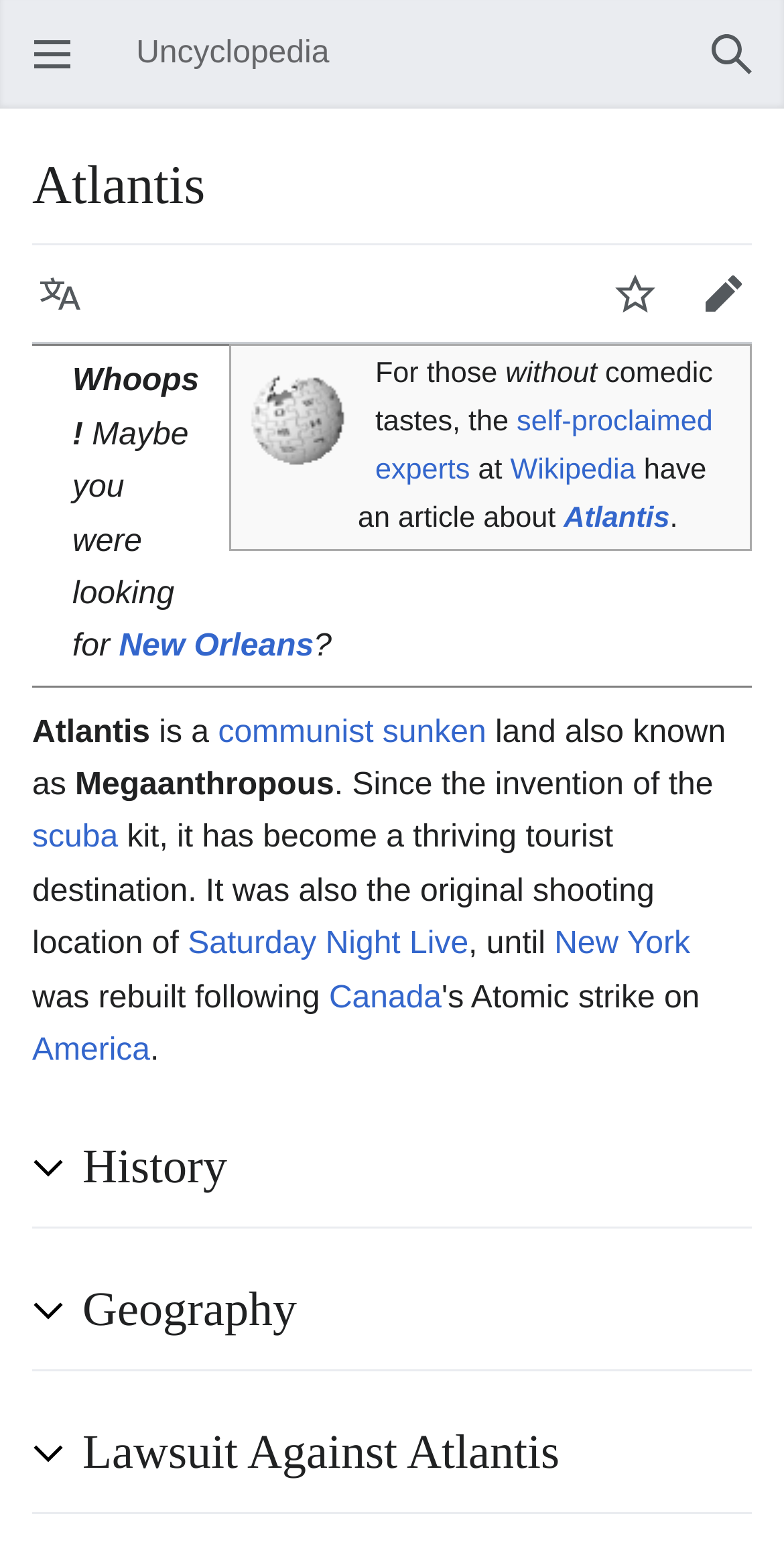Determine the bounding box coordinates for the area that needs to be clicked to fulfill this task: "Edit". The coordinates must be given as four float numbers between 0 and 1, i.e., [left, top, right, bottom].

[0.867, 0.16, 0.979, 0.217]